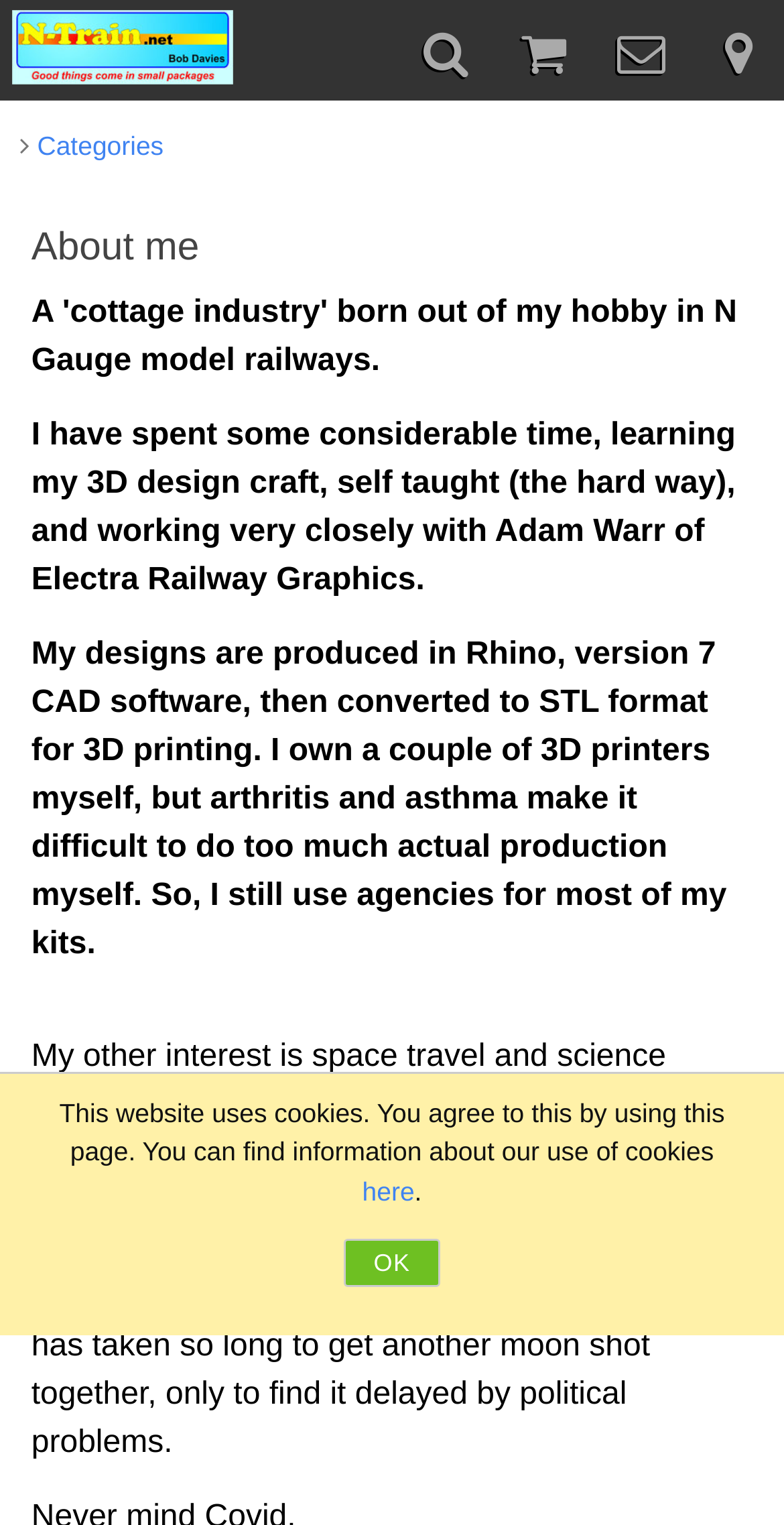Identify the bounding box coordinates for the UI element described as follows: title="N-Train". Use the format (top-left x, top-left y, bottom-right x, bottom-right y) and ensure all values are floating point numbers between 0 and 1.

[0.015, 0.0, 0.297, 0.061]